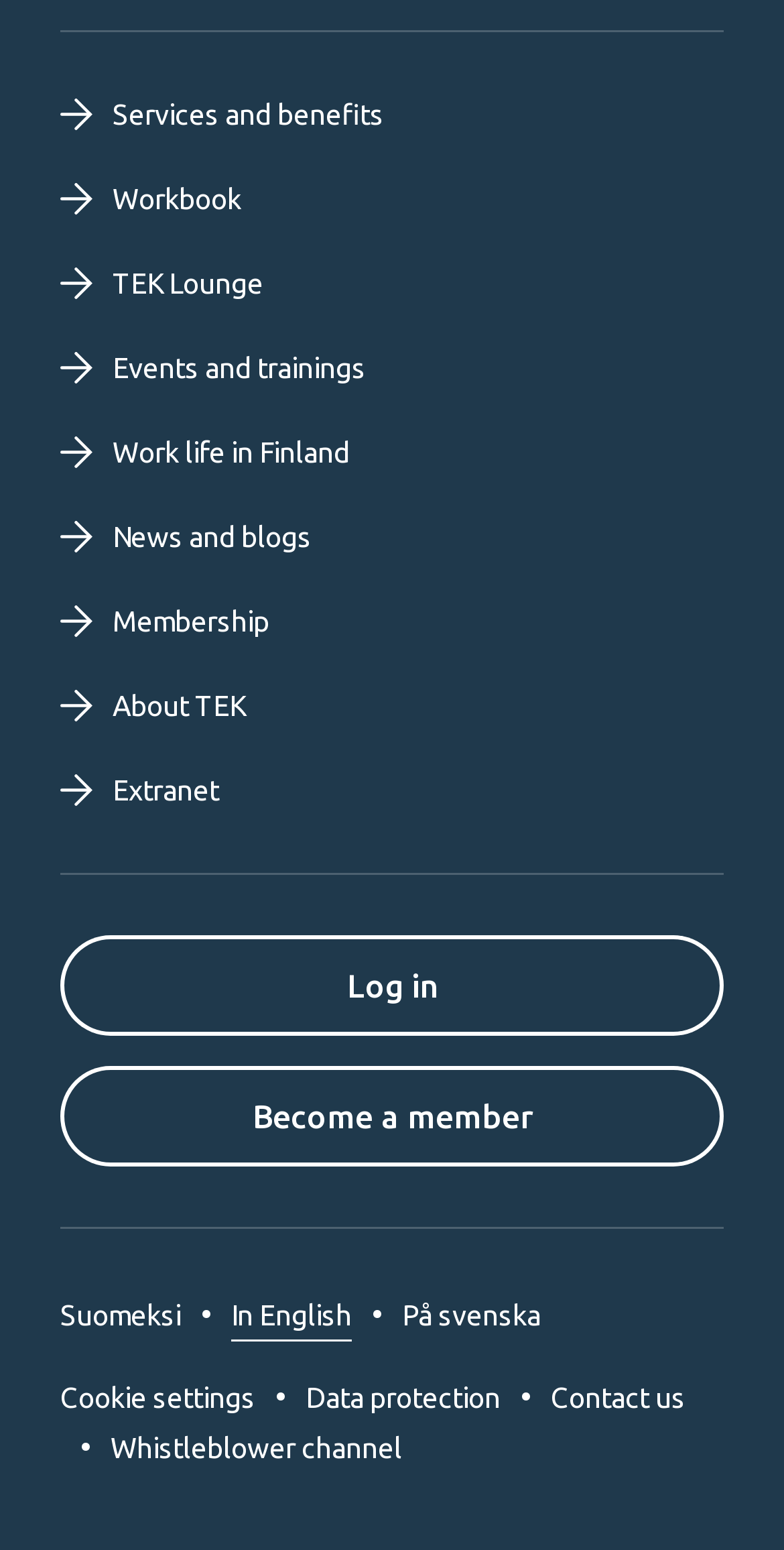Identify the bounding box coordinates of the clickable section necessary to follow the following instruction: "Log in". The coordinates should be presented as four float numbers from 0 to 1, i.e., [left, top, right, bottom].

[0.077, 0.603, 0.923, 0.668]